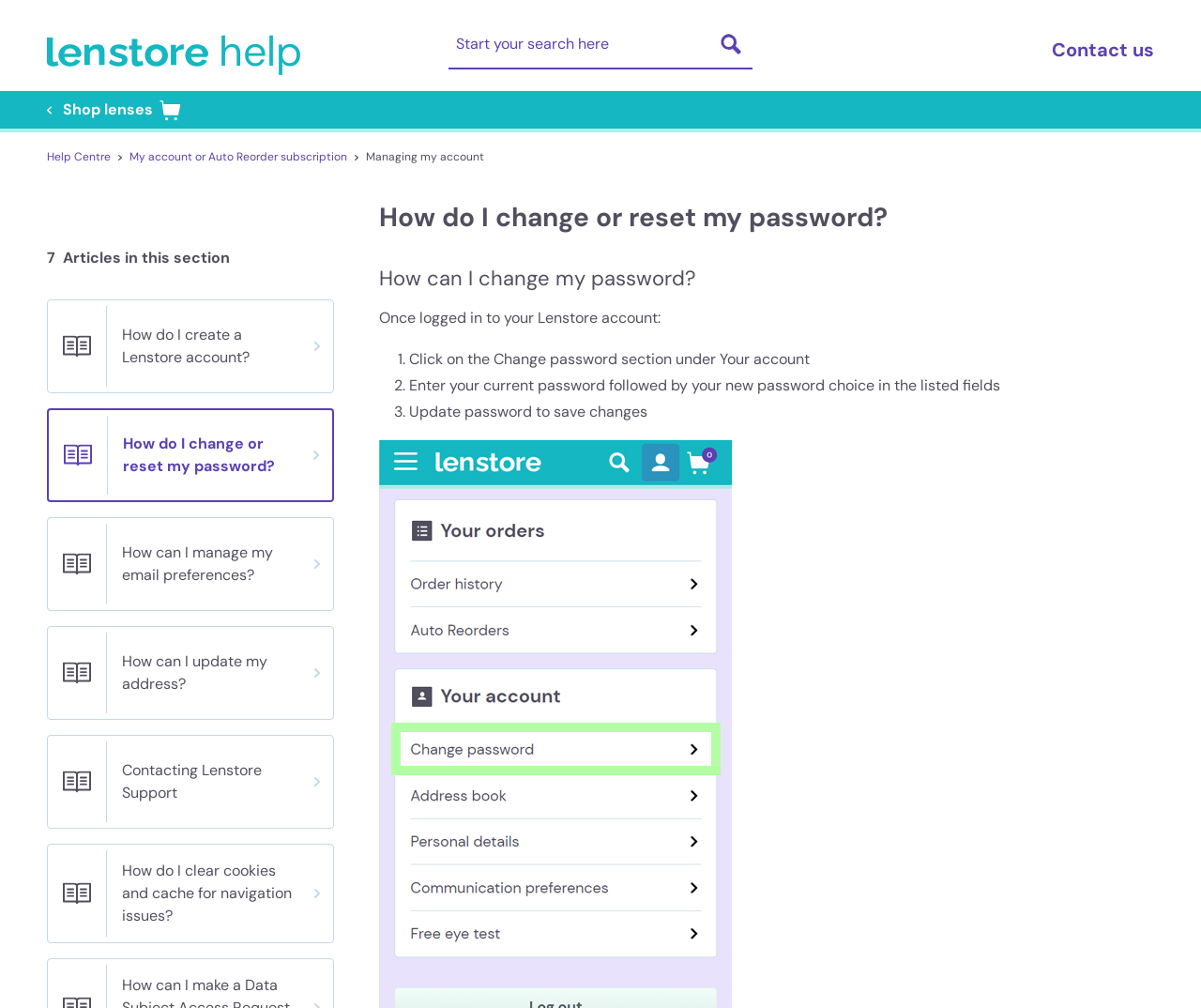Please specify the bounding box coordinates of the region to click in order to perform the following instruction: "Read How do I change or reset my password?".

[0.039, 0.405, 0.278, 0.498]